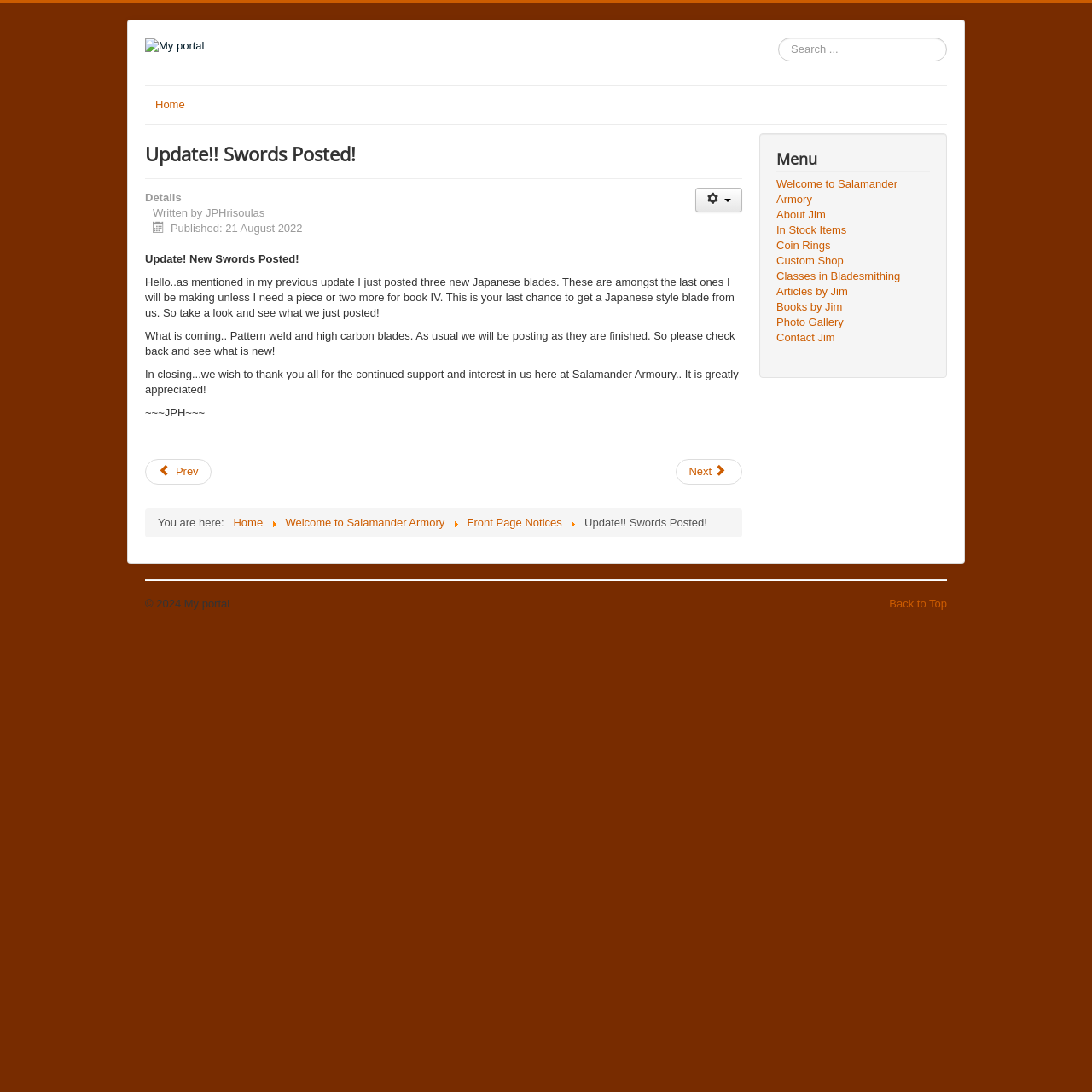Using the element description provided, determine the bounding box coordinates in the format (top-left x, top-left y, bottom-right x, bottom-right y). Ensure that all values are floating point numbers between 0 and 1. Element description: Contact Jim

[0.711, 0.302, 0.852, 0.316]